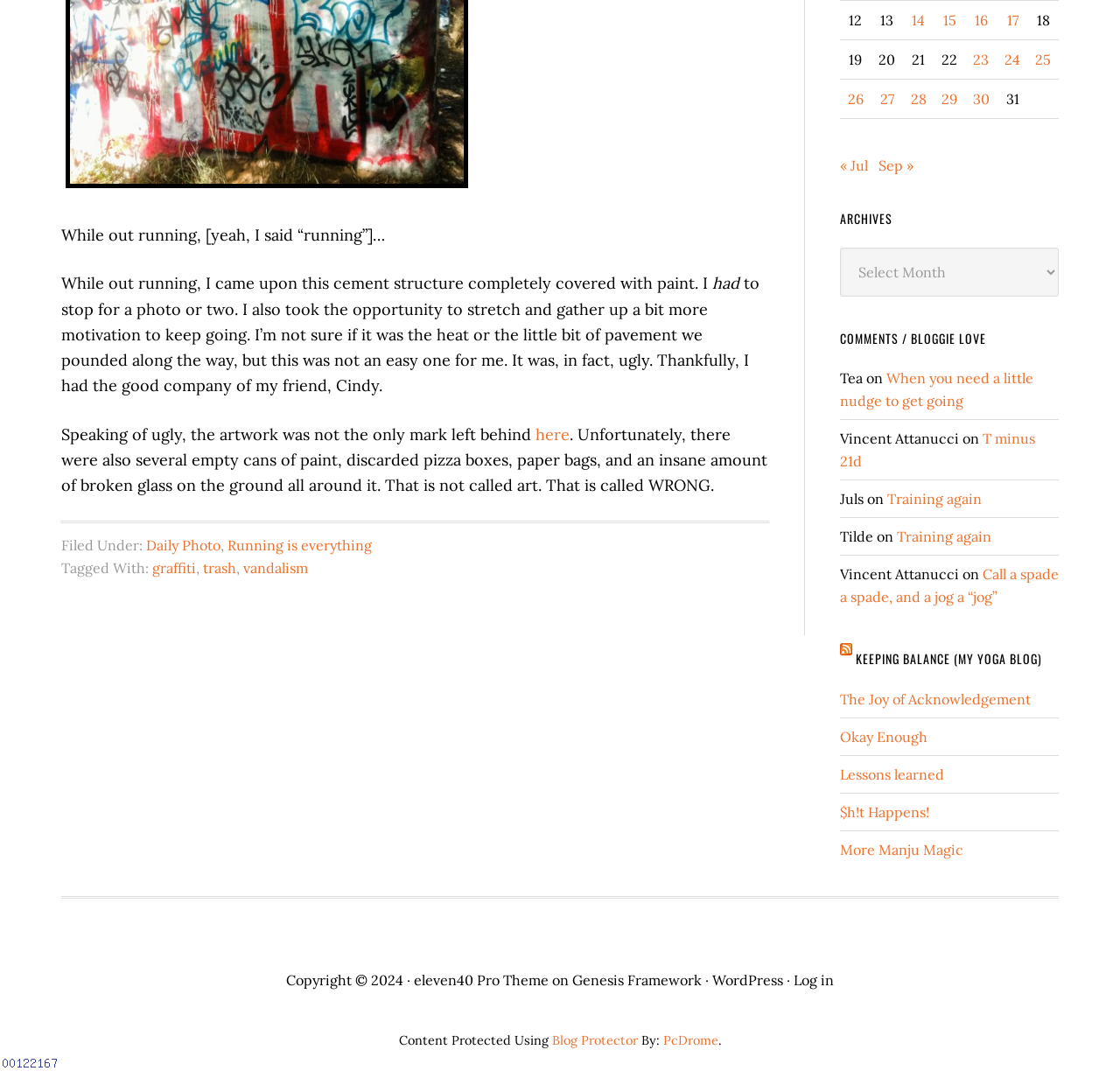Find the bounding box coordinates corresponding to the UI element with the description: "Genesis Framework". The coordinates should be formatted as [left, top, right, bottom], with values as floats between 0 and 1.

[0.511, 0.901, 0.627, 0.917]